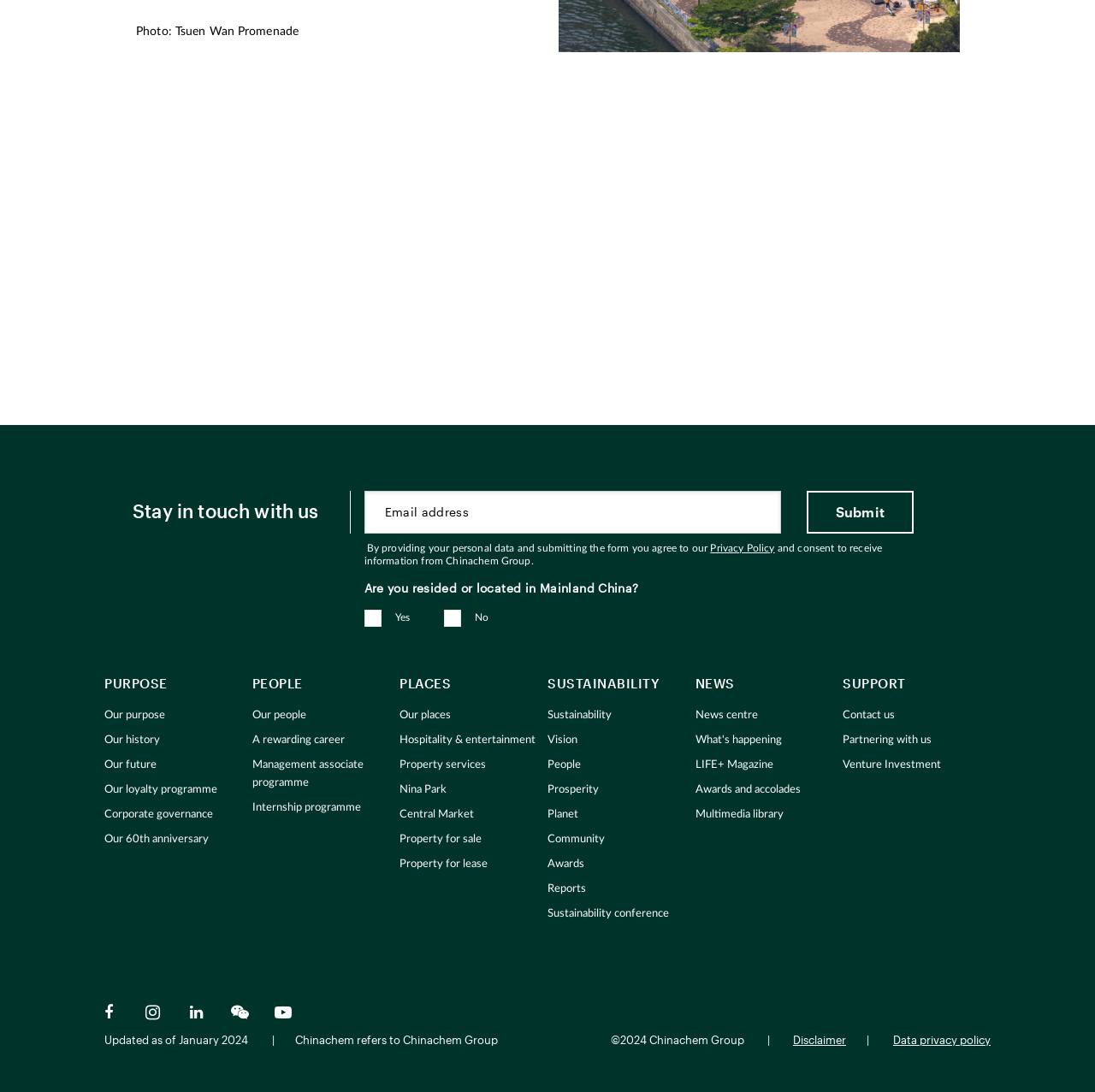What is the name of the programme for management associates?
Using the image as a reference, give an elaborate response to the question.

Under the 'PEOPLE' section, there is a link to 'Management associate programme', which suggests that Chinachem Group offers a programme for management associates.